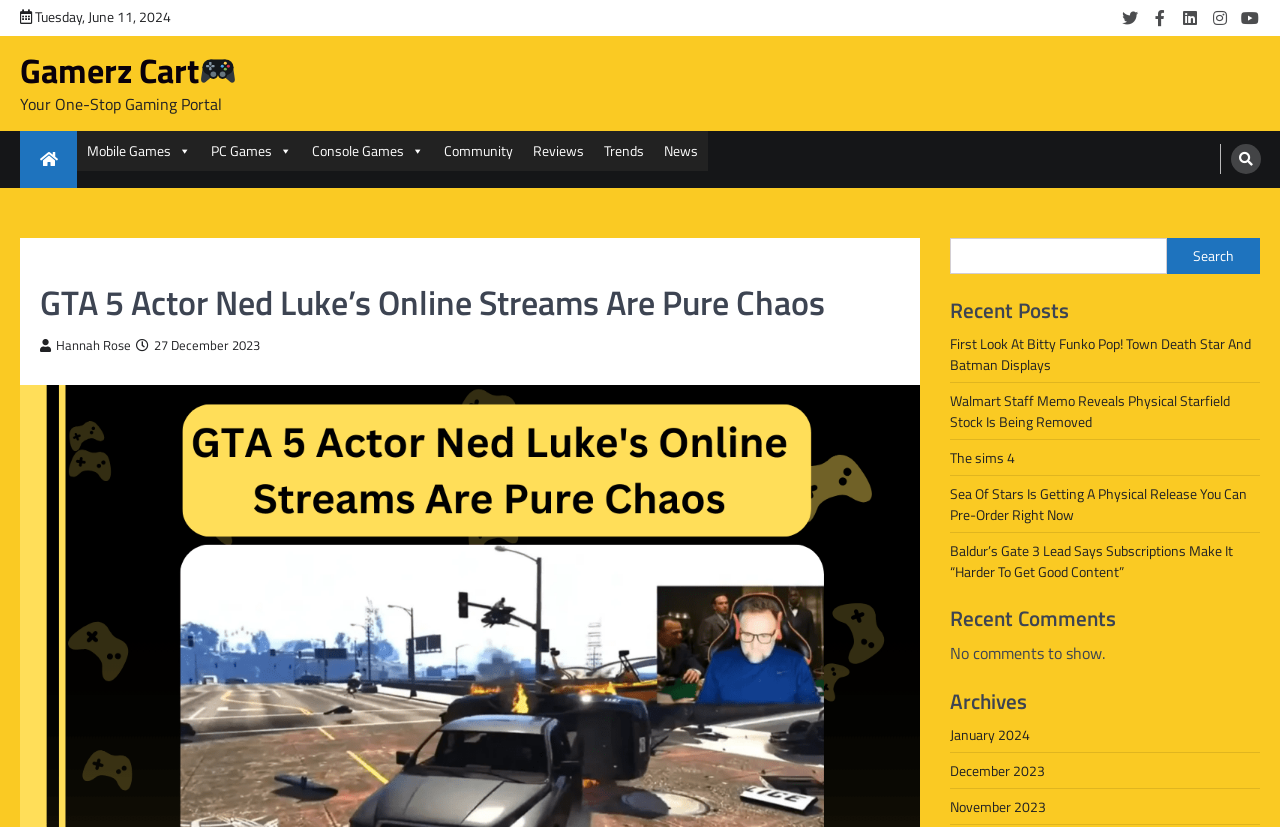Is there a search function on the webpage? From the image, respond with a single word or brief phrase.

Yes